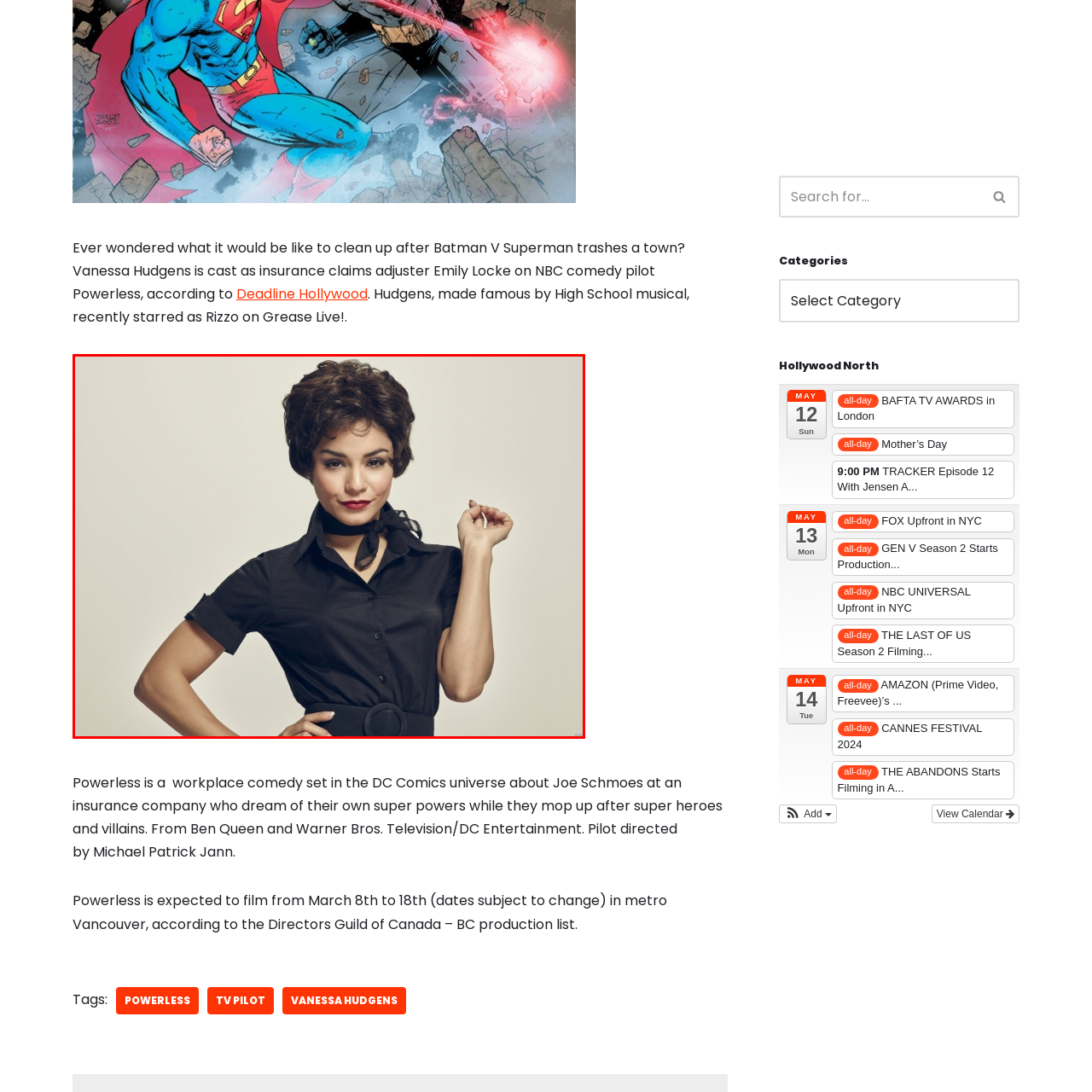Check the picture within the red bounding box and provide a brief answer using one word or phrase: What is the name of the TV show featured in the image?

Powerless